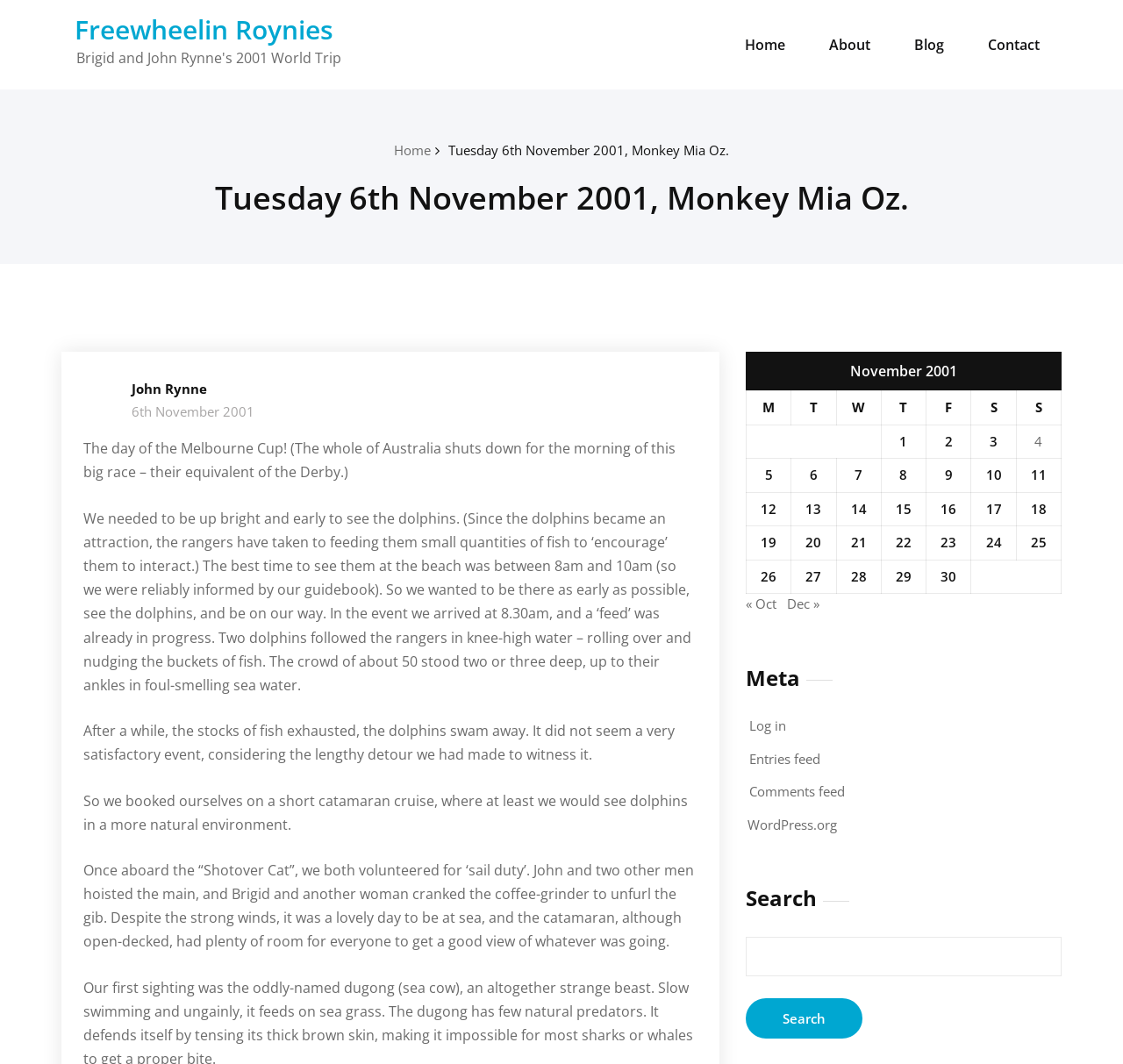Find and indicate the bounding box coordinates of the region you should select to follow the given instruction: "Read the article by Sarah Jones".

None